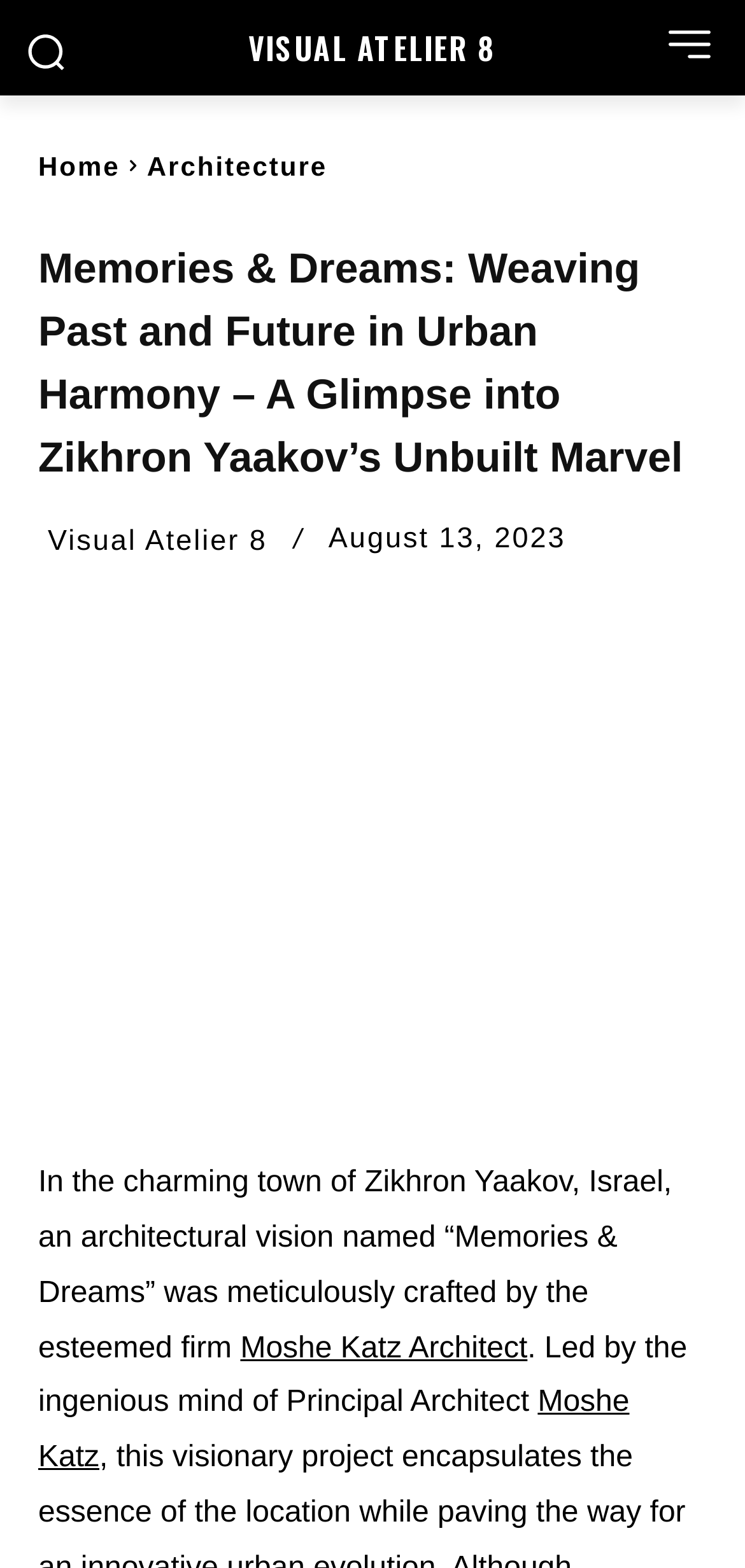Please identify the bounding box coordinates of where to click in order to follow the instruction: "Click on the 'Home' link".

[0.051, 0.096, 0.161, 0.116]